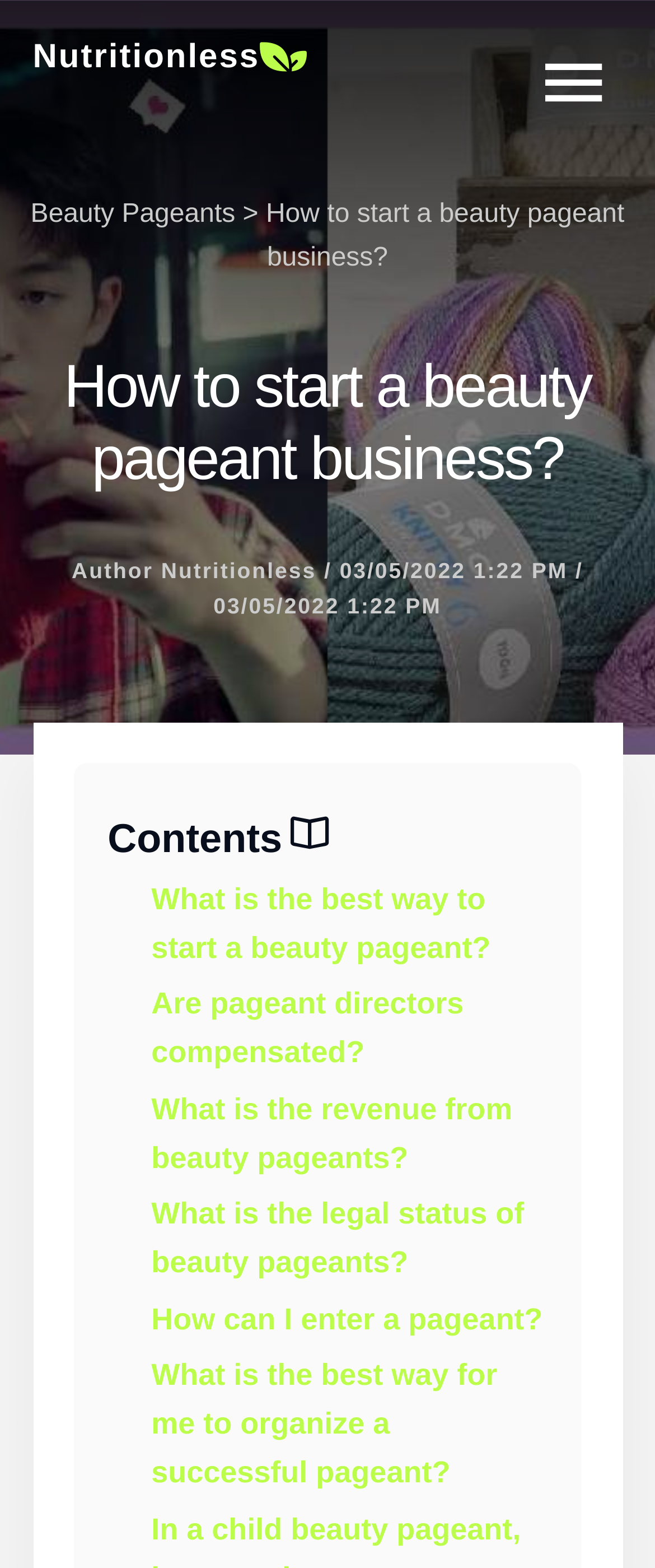What is the first topic discussed in the article?
Could you give a comprehensive explanation in response to this question?

The article has a contents section with links to different topics, and the first topic listed is 'What is the best way to start a beauty pageant?'.